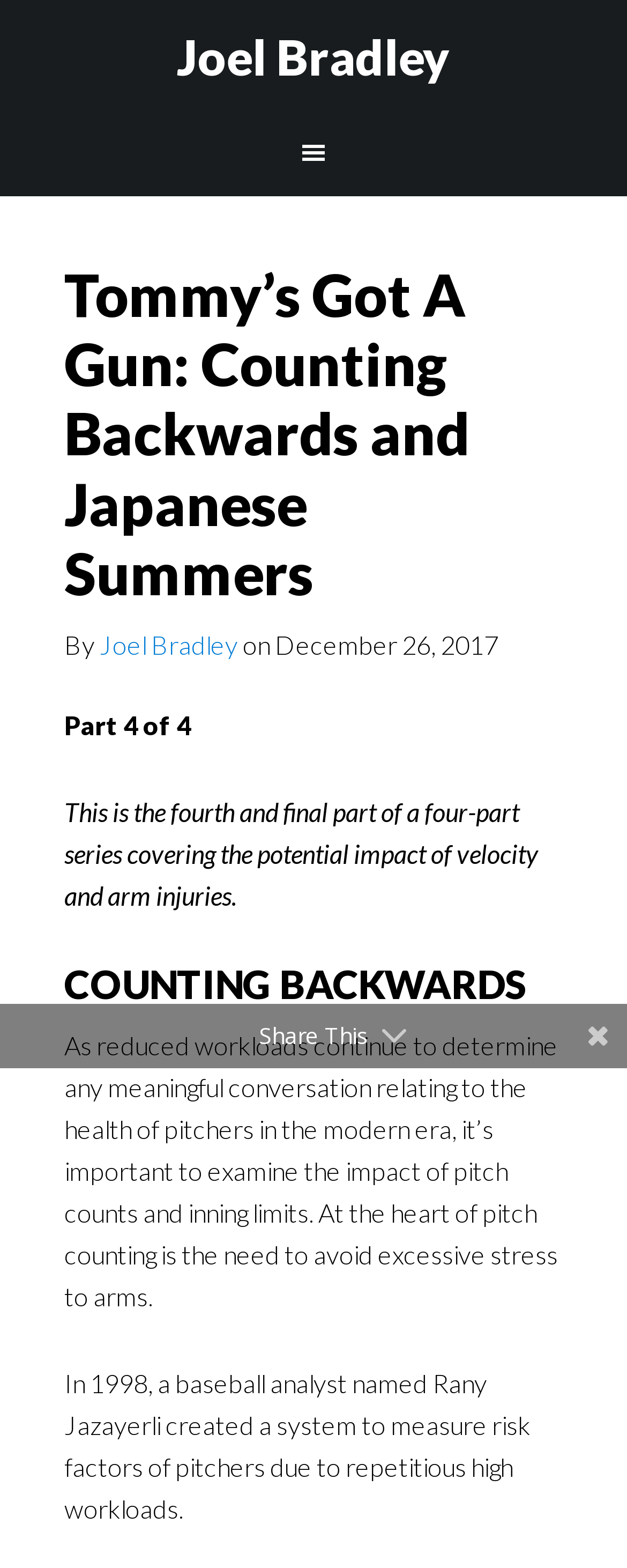What is the focus of the article?
Refer to the image and provide a concise answer in one word or phrase.

pitch counting and inning limits